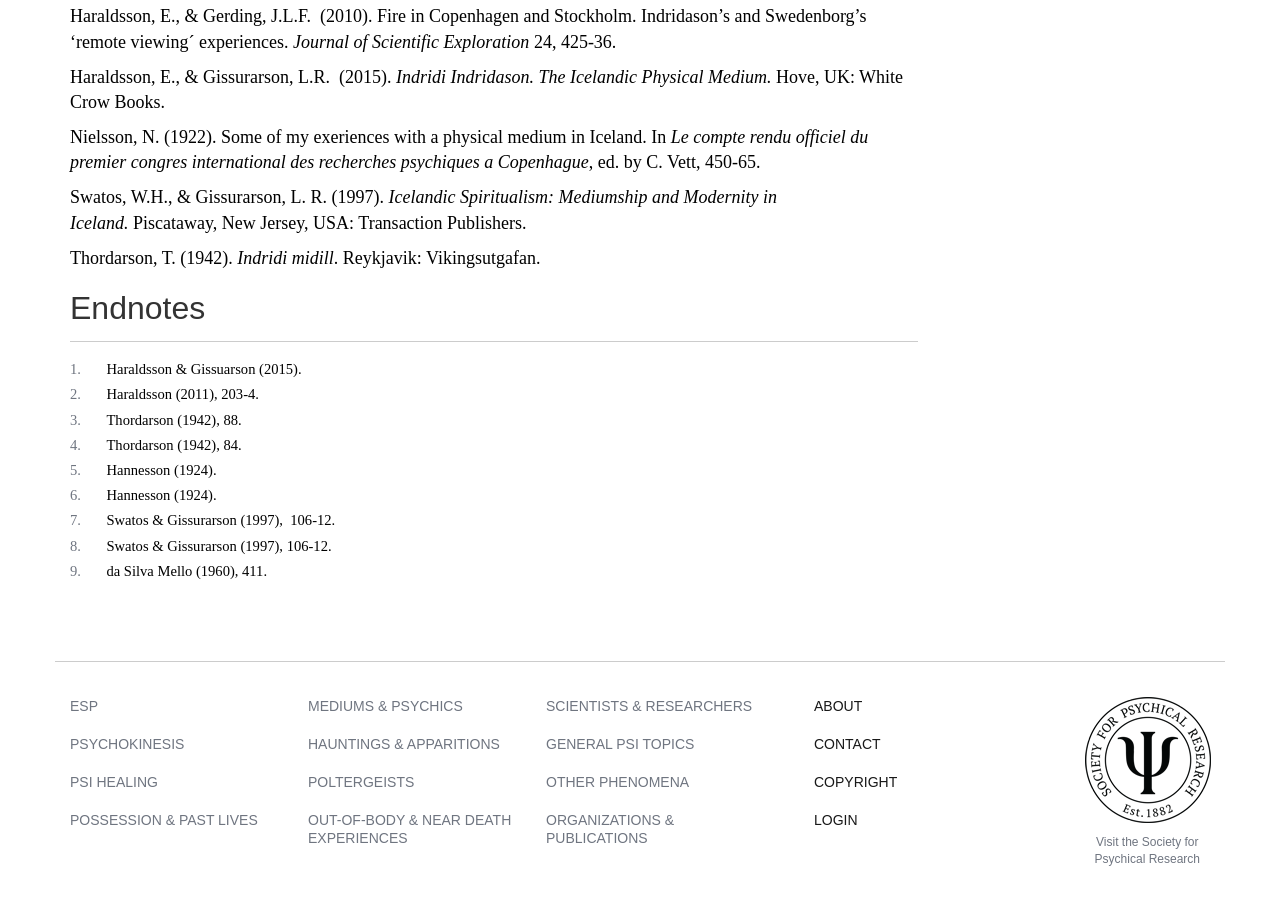Examine the image and give a thorough answer to the following question:
What is the name of the Icelandic physical medium?

The name of the Icelandic physical medium is 'Indridi Indridason' which can be found in the citation 'Indridi Indridason. The Icelandic Physical Medium.'